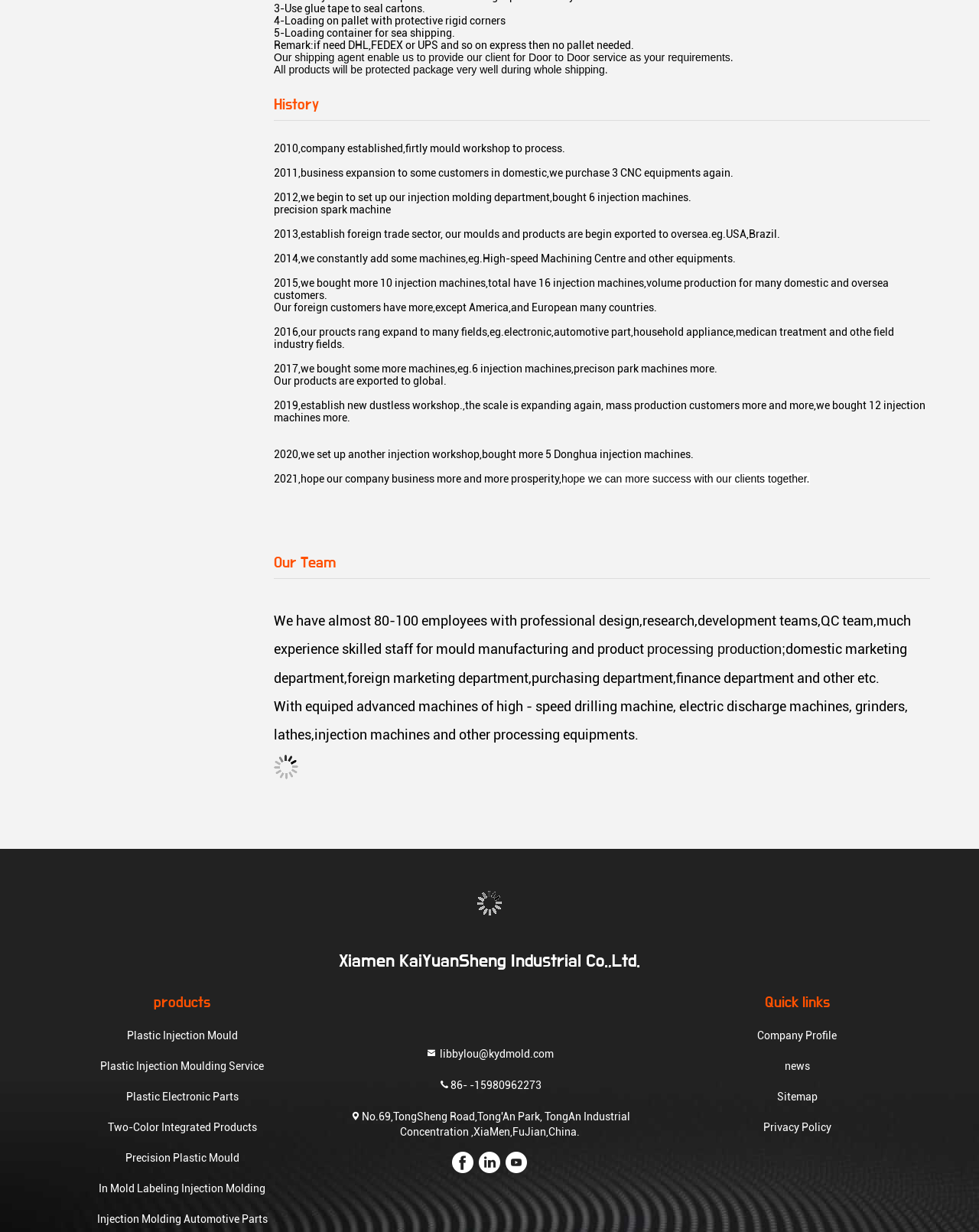Find the bounding box coordinates for the element that must be clicked to complete the instruction: "Go to the 'Company Profile' page". The coordinates should be four float numbers between 0 and 1, indicated as [left, top, right, bottom].

[0.664, 0.834, 0.964, 0.847]